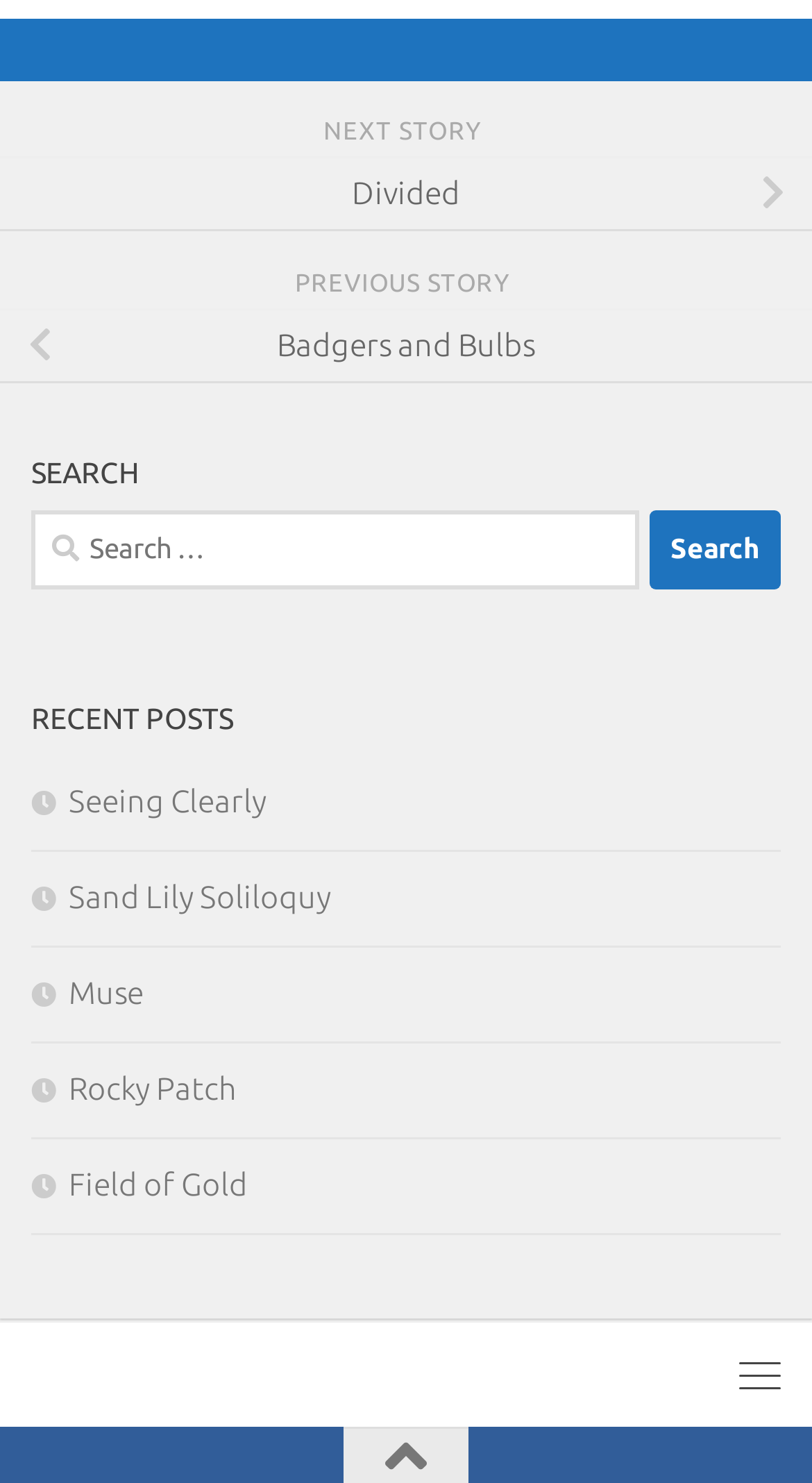Find the bounding box coordinates for the area that should be clicked to accomplish the instruction: "Search for something".

[0.038, 0.344, 0.962, 0.397]